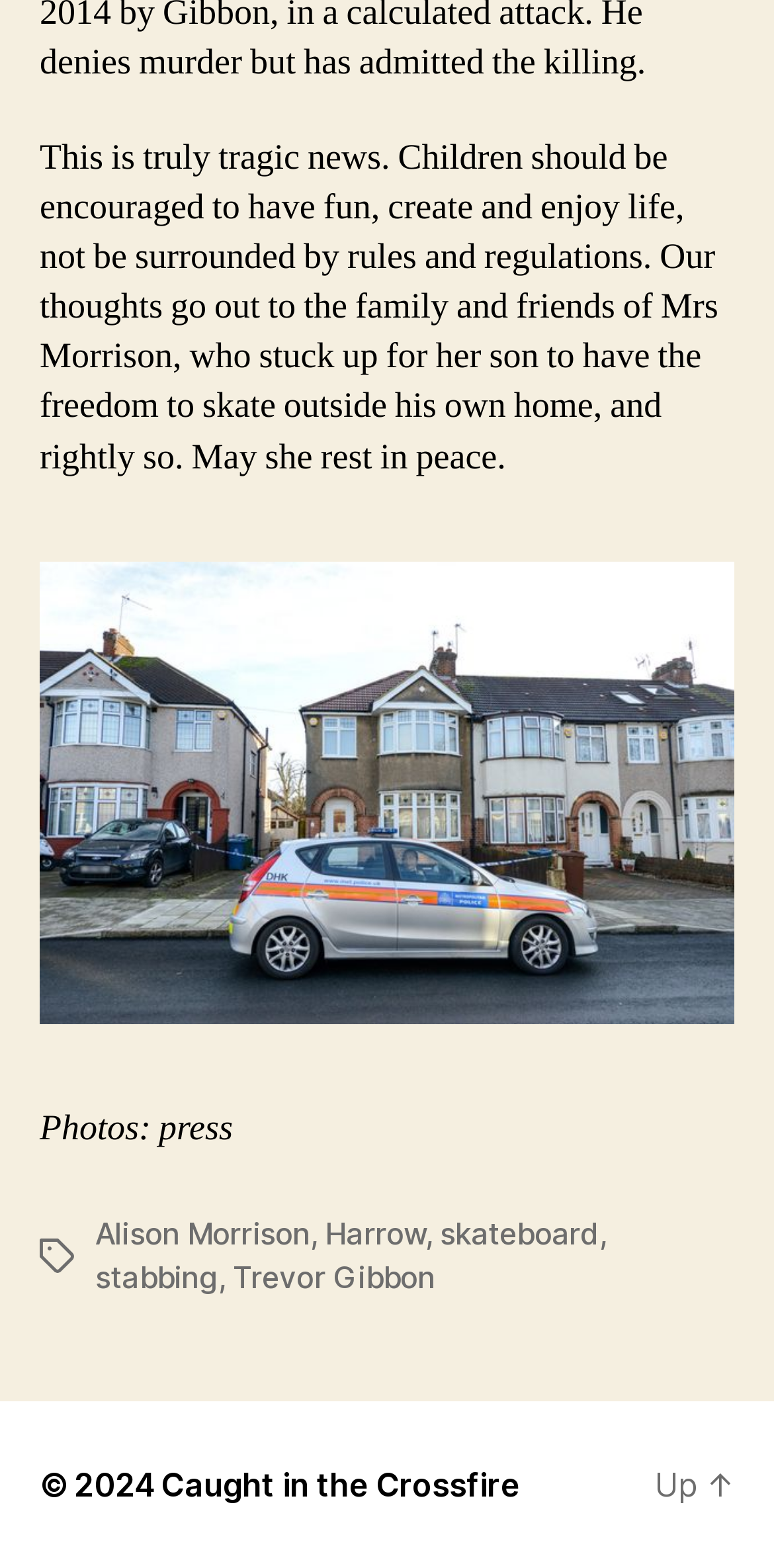Locate the bounding box of the UI element with the following description: "Caught in the Crossfire".

[0.208, 0.934, 0.672, 0.959]